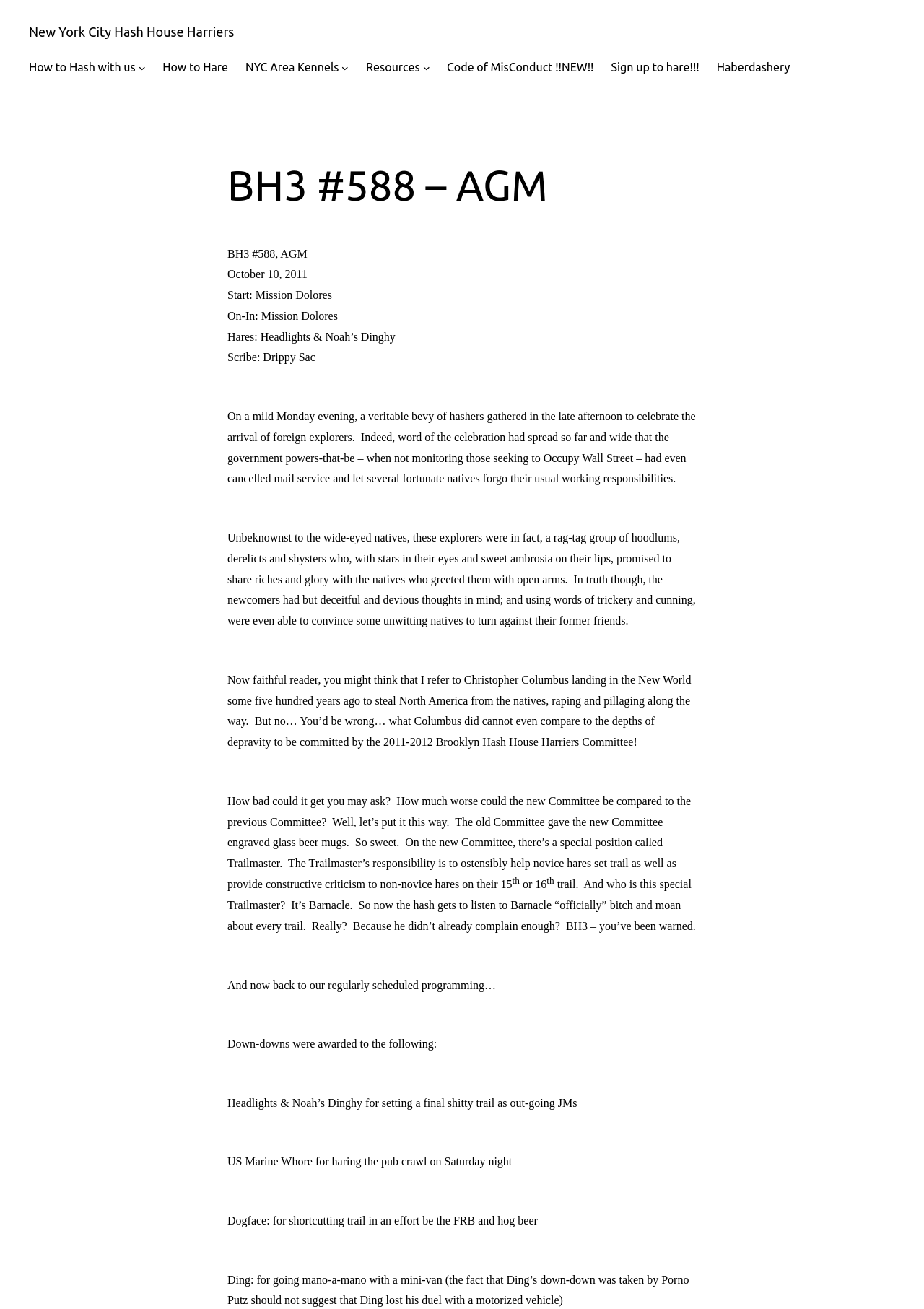Provide the bounding box coordinates of the UI element that matches the description: "Resources".

[0.396, 0.045, 0.454, 0.059]